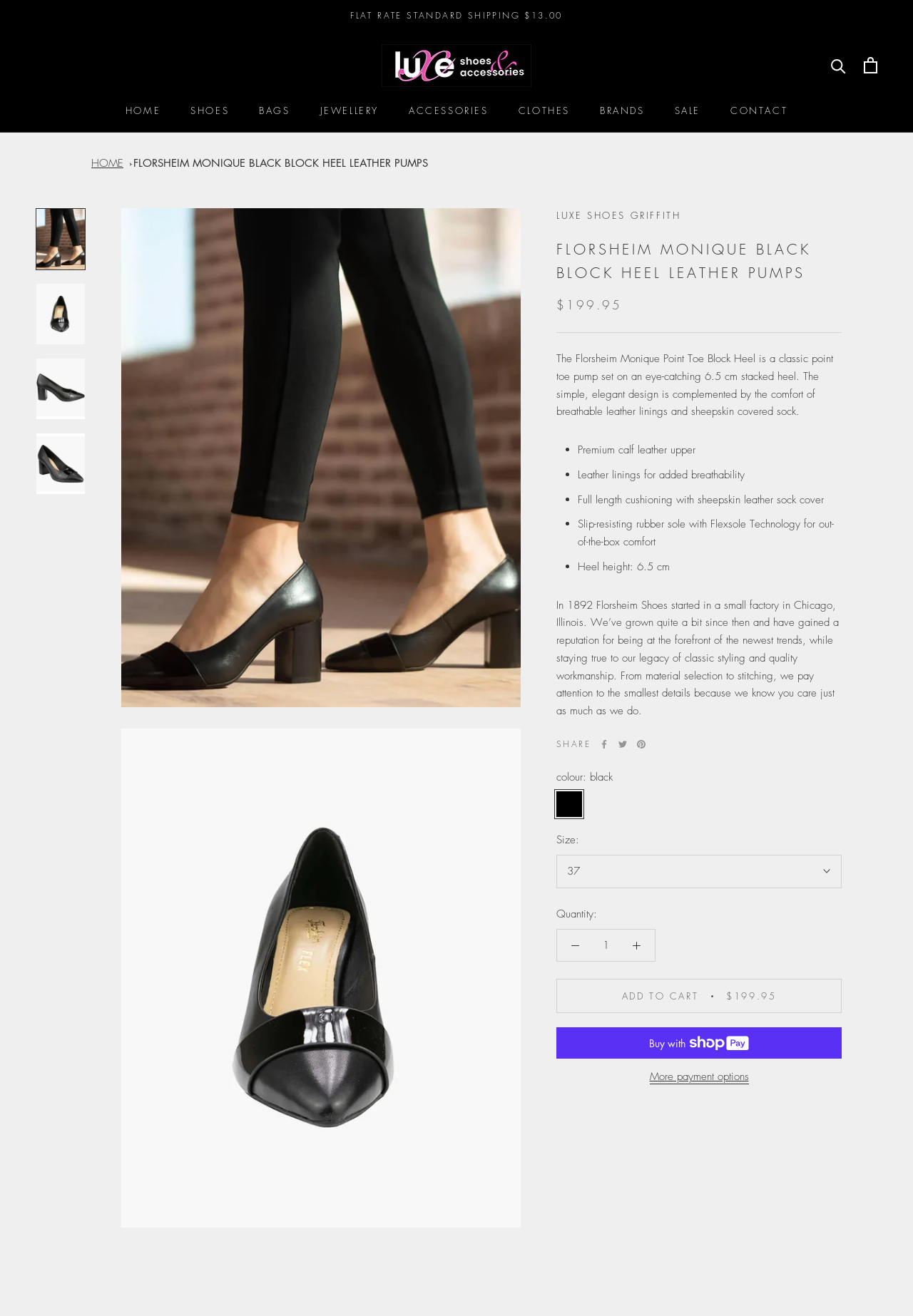Respond with a single word or phrase for the following question: 
What is the brand of the shoe?

Florsheim